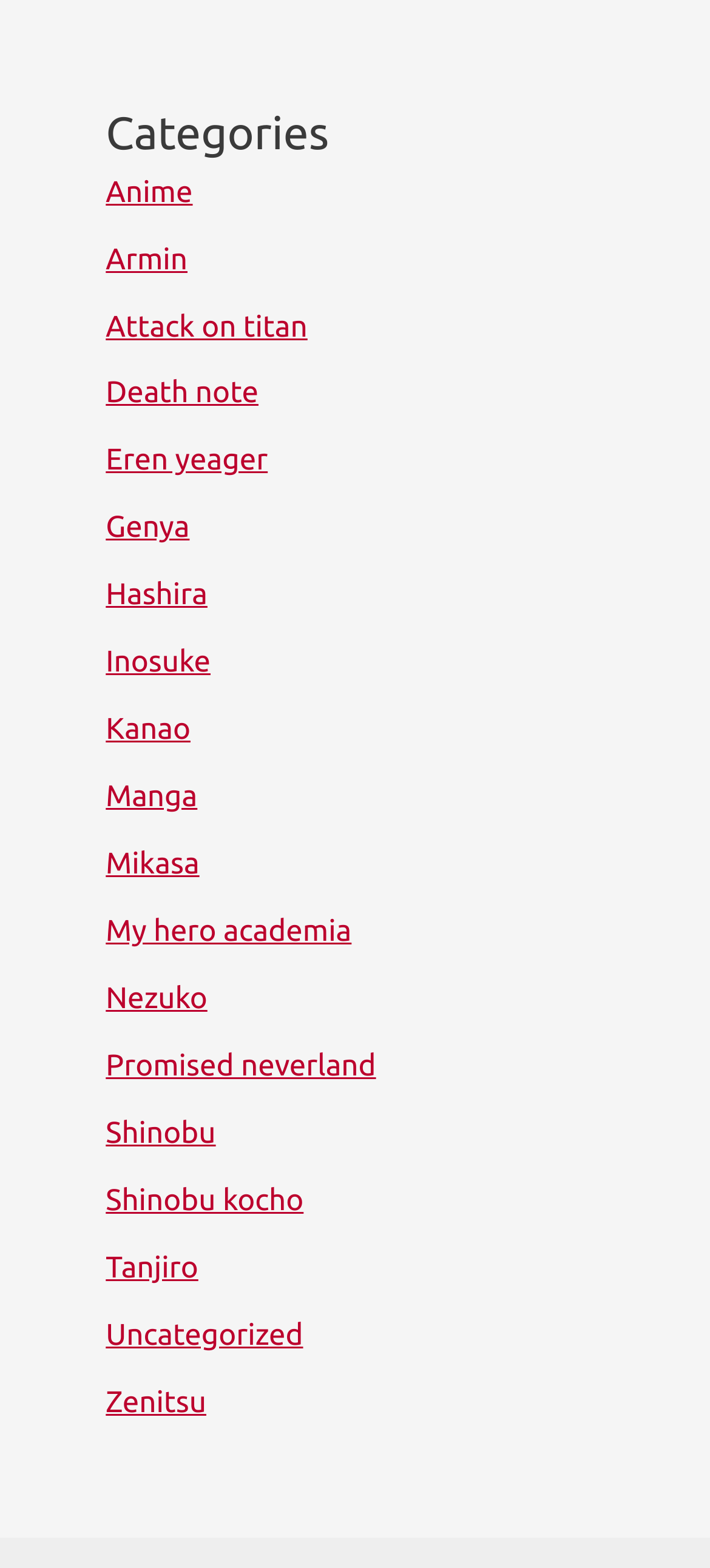Identify the bounding box for the UI element specified in this description: "Uncategorized". The coordinates must be four float numbers between 0 and 1, formatted as [left, top, right, bottom].

[0.149, 0.841, 0.427, 0.862]